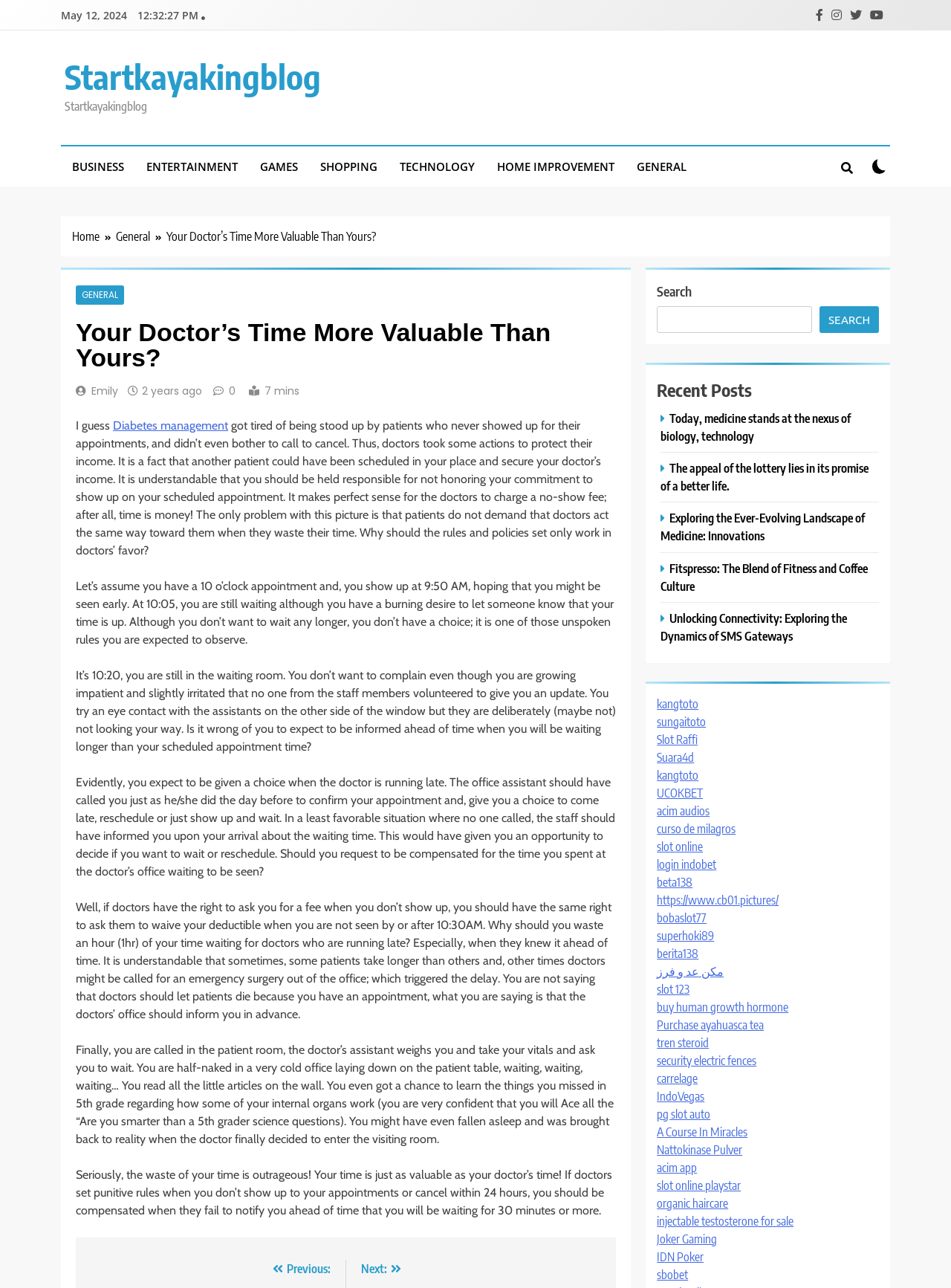Refer to the screenshot and answer the following question in detail:
What is the date of the article?

The date of the article can be found at the top of the webpage, where it says 'May 12, 2024'.